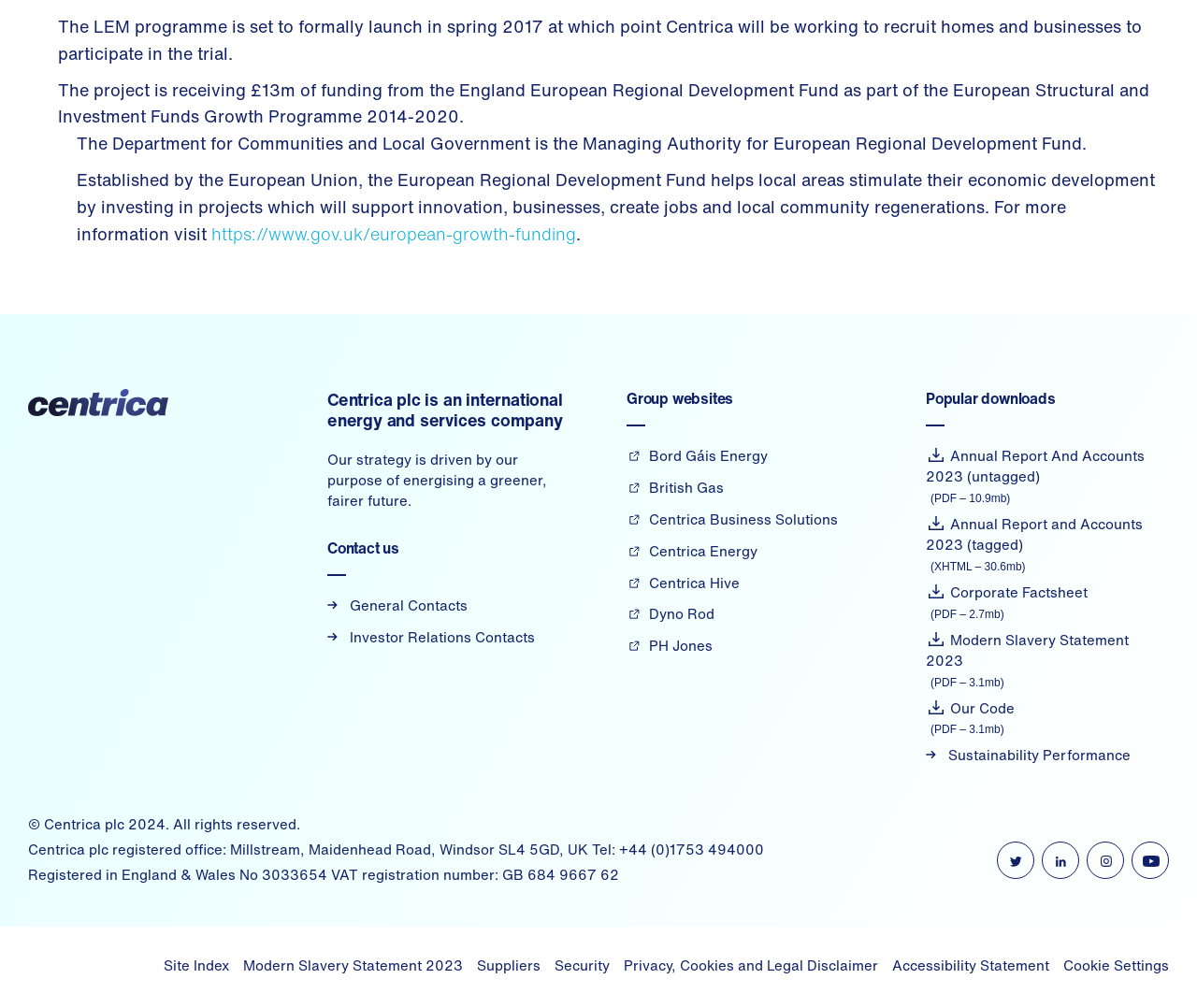What is the registered office address of Centrica plc?
Examine the webpage screenshot and provide an in-depth answer to the question.

The webpage provides the registered office address of Centrica plc, which is Millstream, Maidenhead Road, Windsor SL4 5GD, UK.